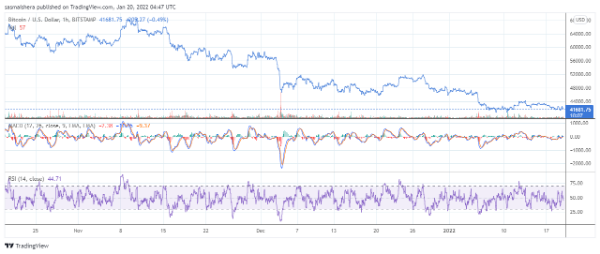What is the current value of the RSI indicator?
Using the information from the image, give a concise answer in one word or a short phrase.

45